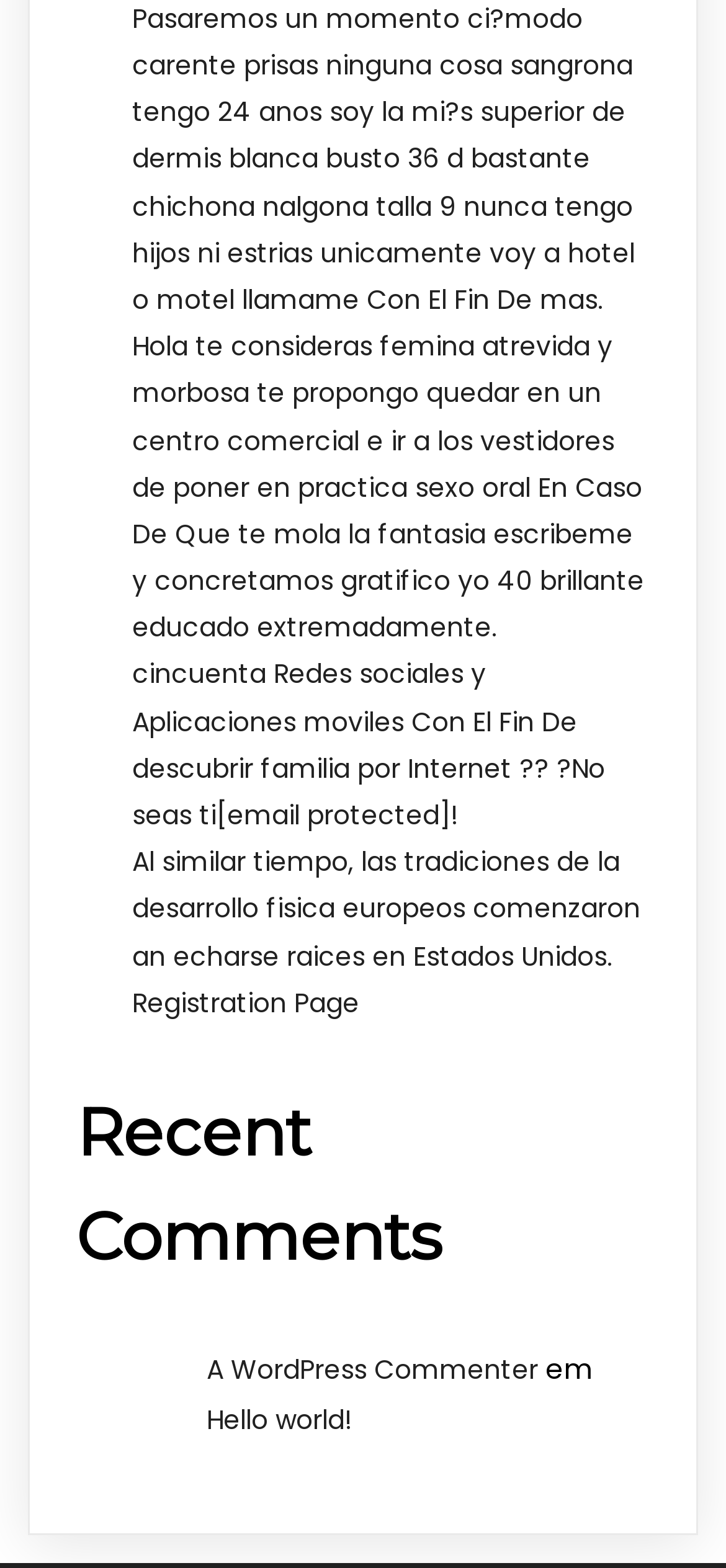What is the purpose of the 'Registration Page' link?
Look at the image and respond with a one-word or short phrase answer.

To register